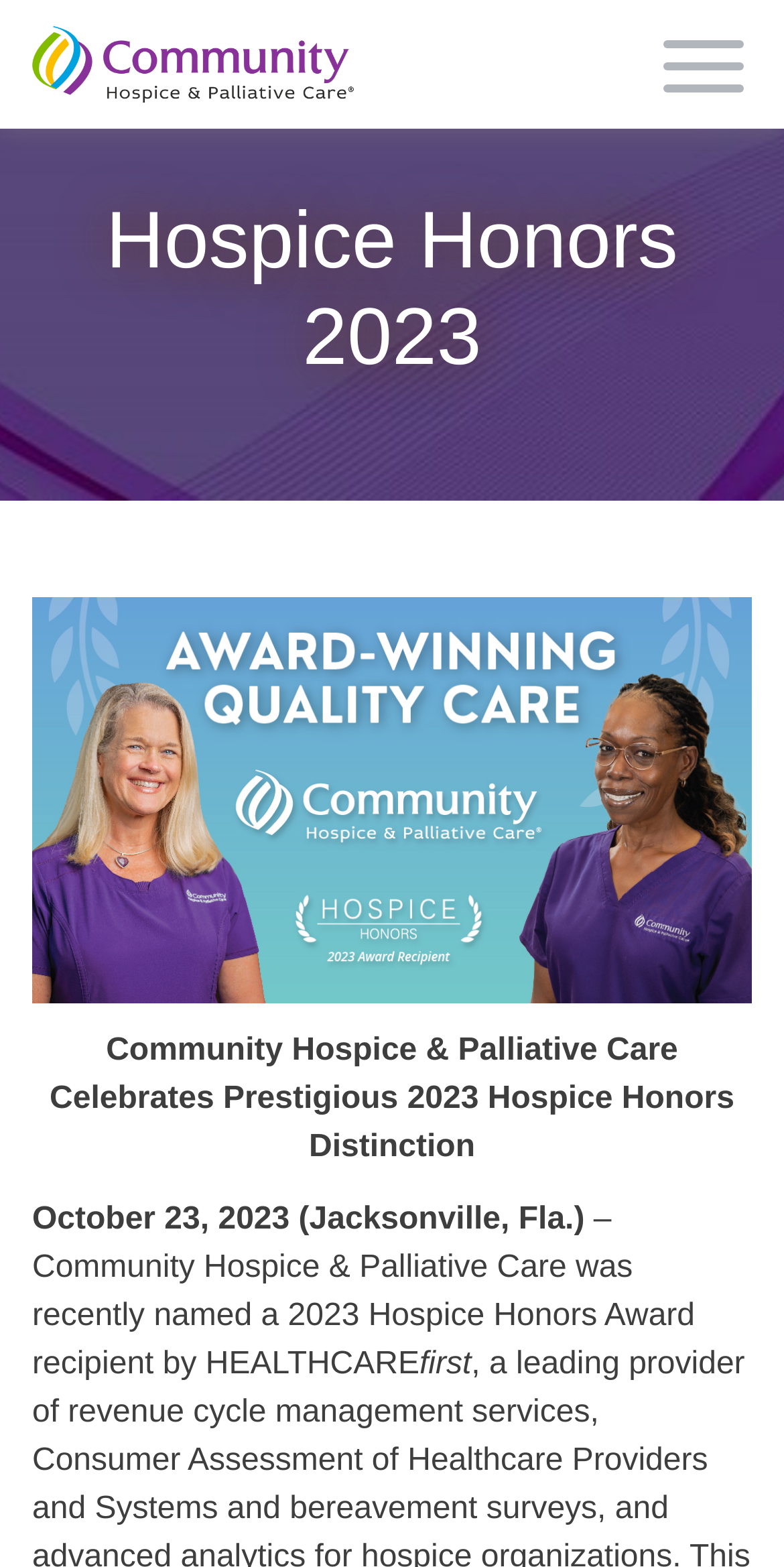Provide your answer to the question using just one word or phrase: What is the award received by the hospice care organization?

2023 Hospice Honors Award